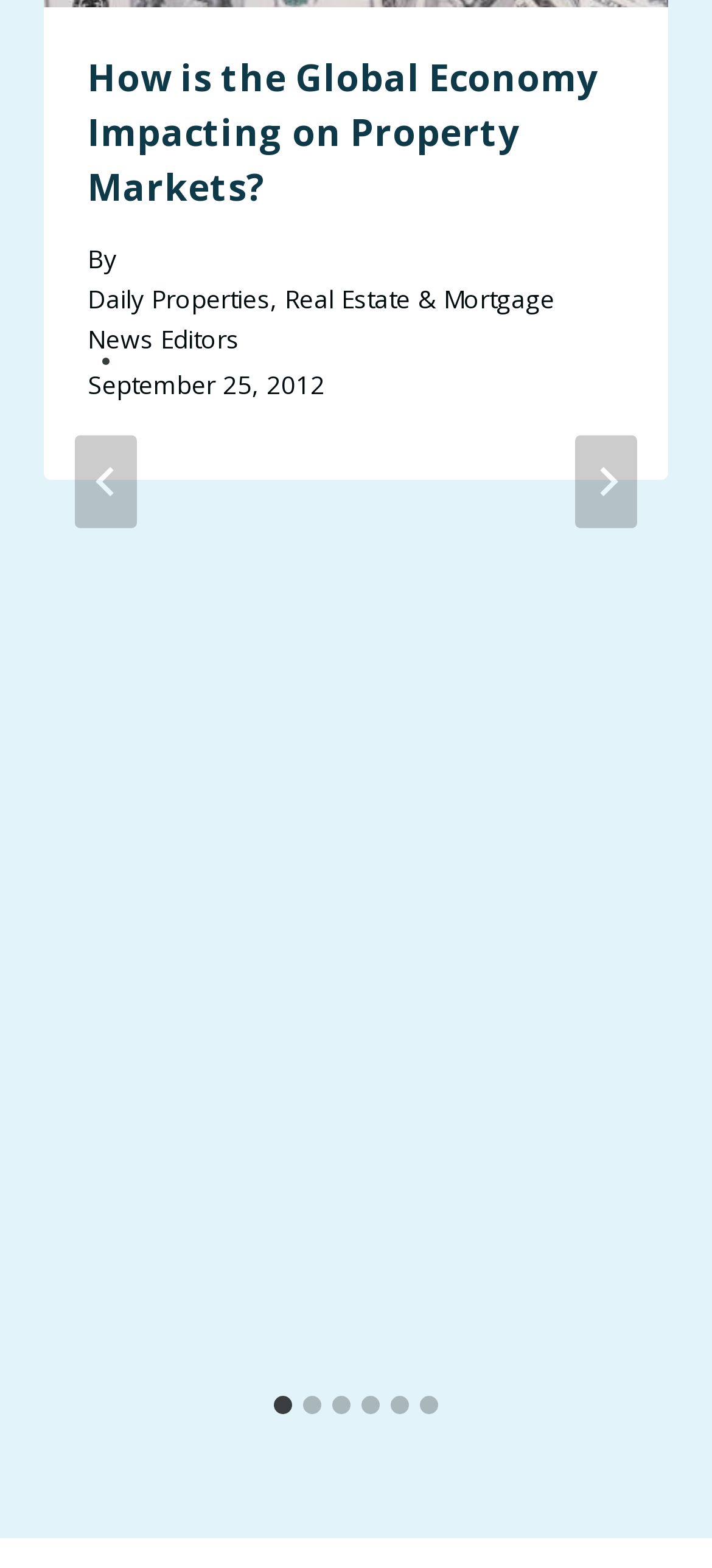Identify the bounding box coordinates of the region that should be clicked to execute the following instruction: "Go to the last slide".

[0.105, 0.278, 0.192, 0.337]